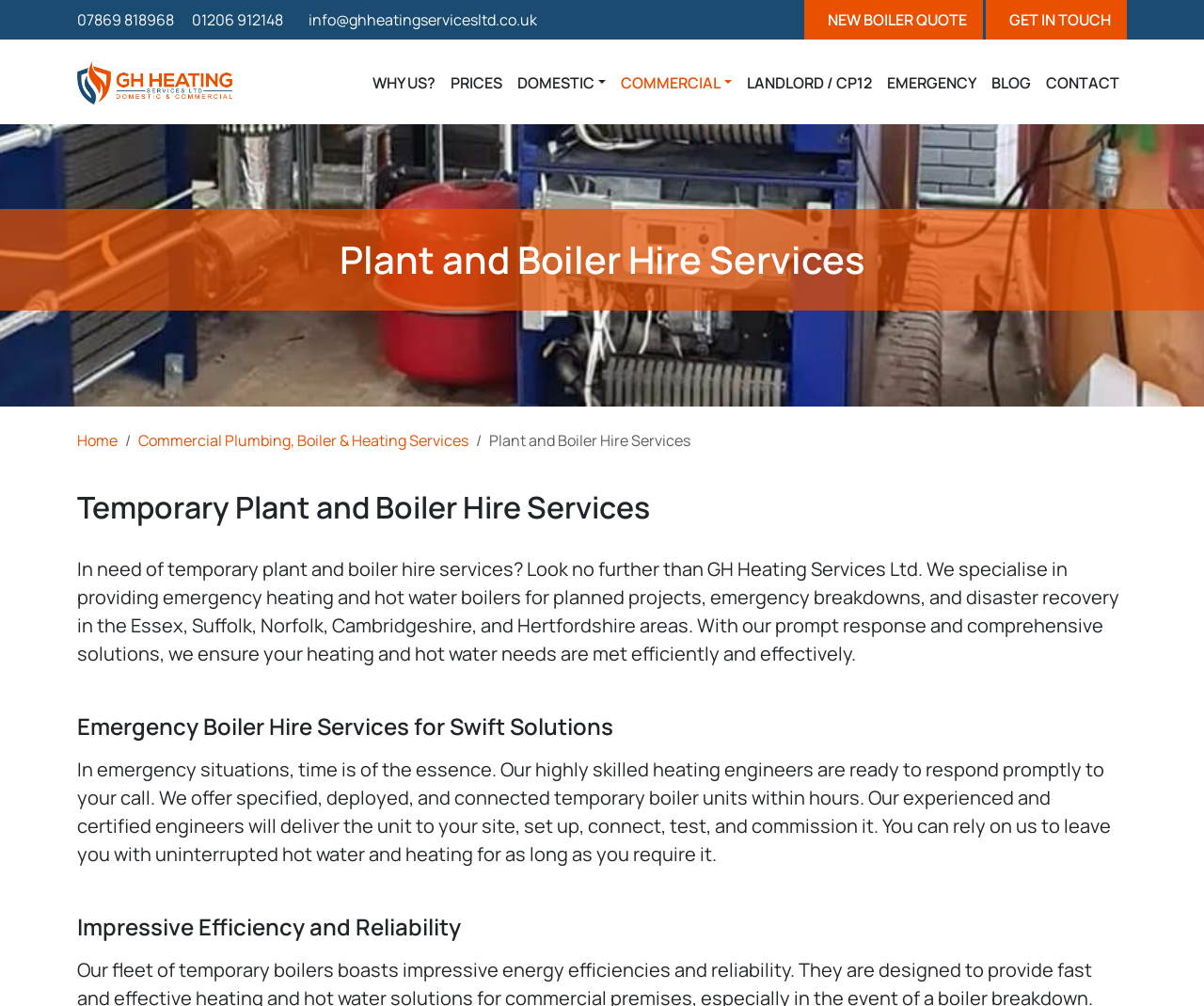Please determine the bounding box coordinates of the clickable area required to carry out the following instruction: "Get in touch with GH Heating Services". The coordinates must be four float numbers between 0 and 1, represented as [left, top, right, bottom].

[0.804, 0.0, 0.936, 0.039]